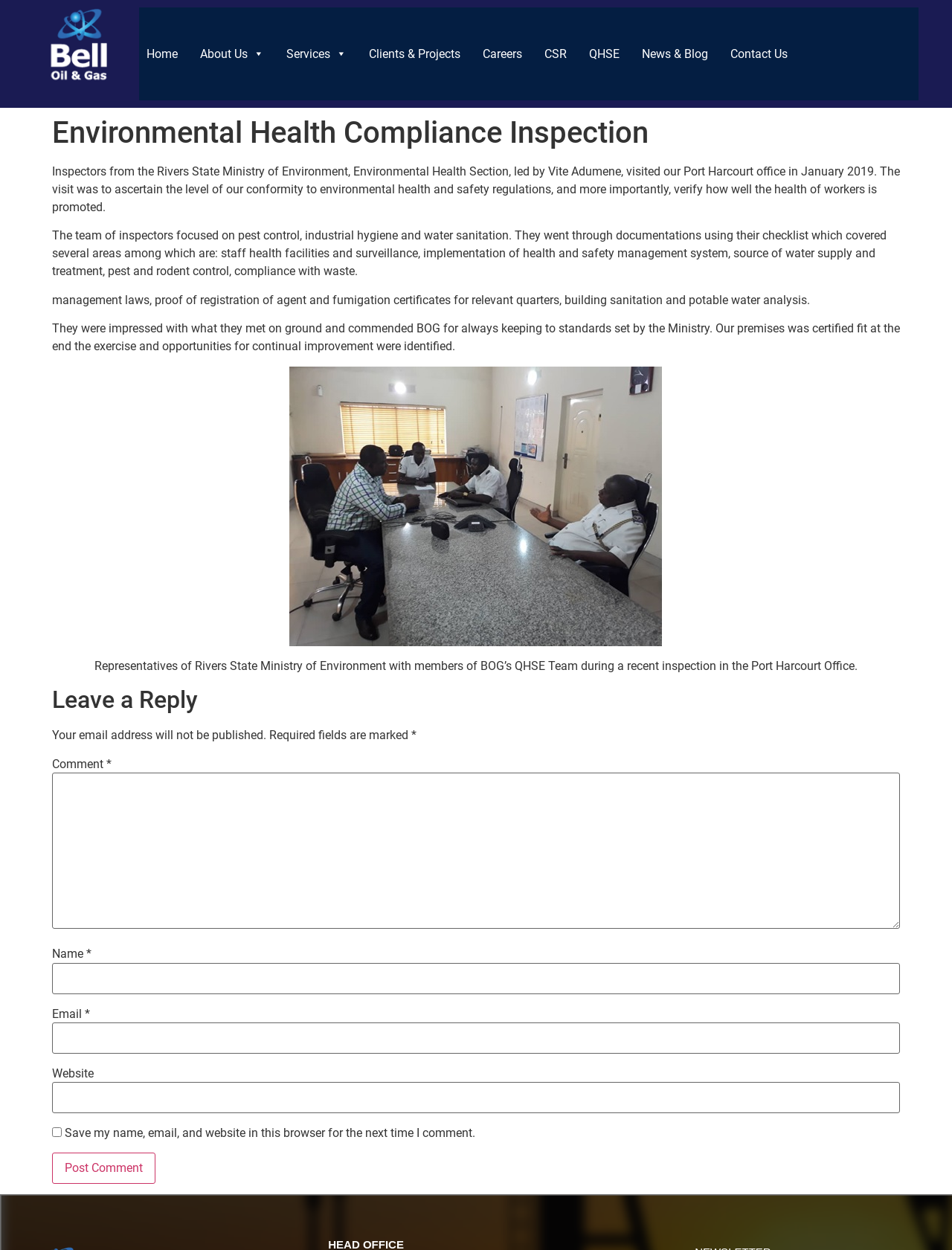What is the tone of the article?
Please respond to the question thoroughly and include all relevant details.

The tone of the article can be inferred from the content, which provides information about the environmental health compliance inspection of Bell Oil & Gas in a neutral and objective tone, without expressing any emotions or biases.